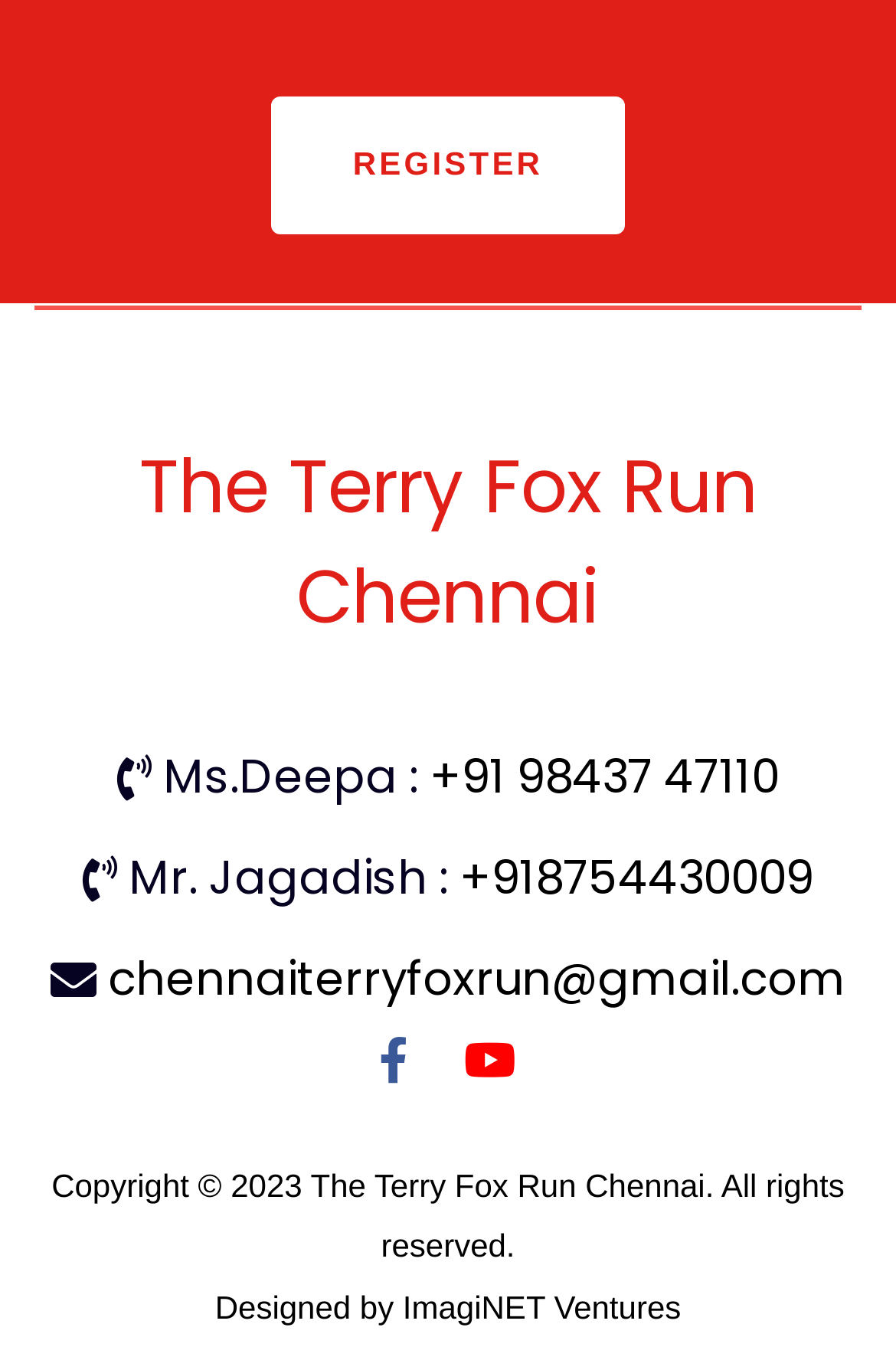What is the copyright year of the website?
Refer to the image and provide a one-word or short phrase answer.

2023